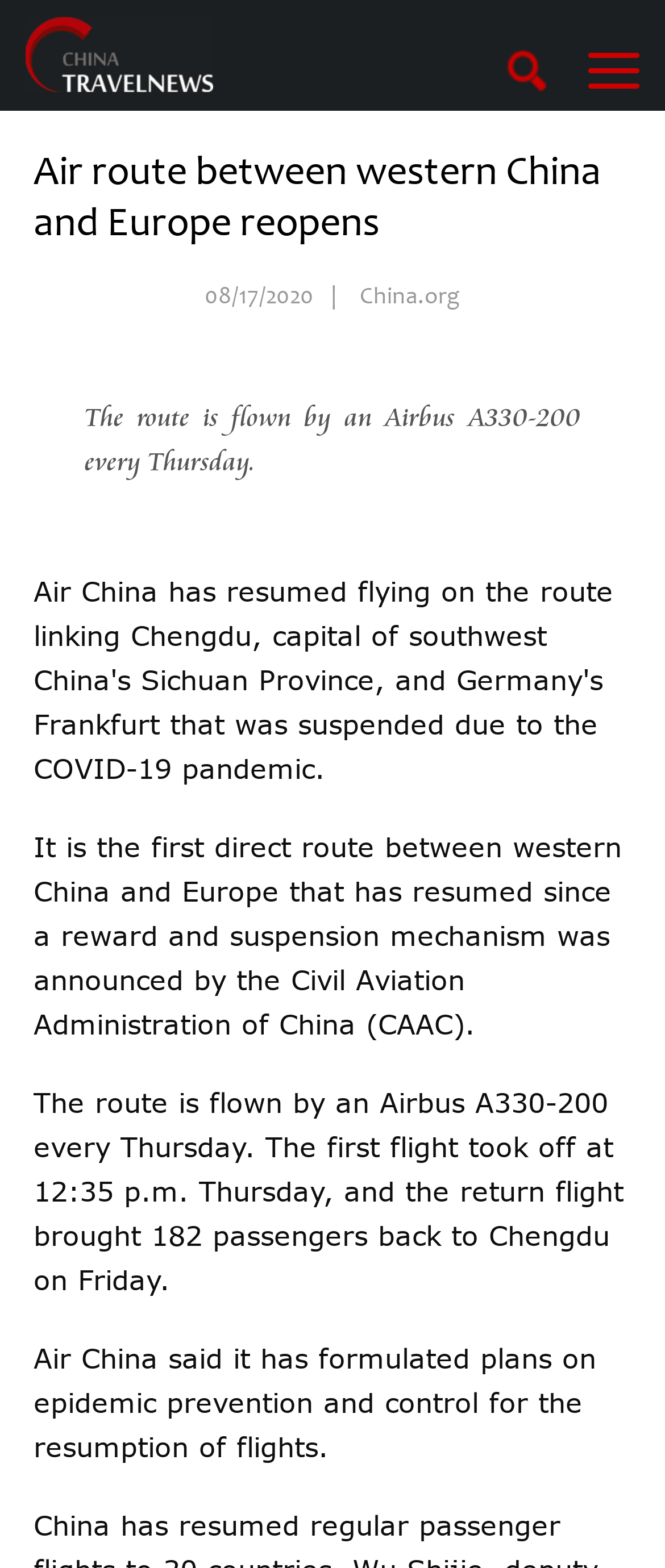What is the destination of the return flight?
Please give a well-detailed answer to the question.

I found the destination of the return flight by reading the StaticText element with the content 'The first flight took off at 12:35 p.m. Thursday, and the return flight brought 182 passengers back to Chengdu on Friday.' which is located at the bottom of the webpage.